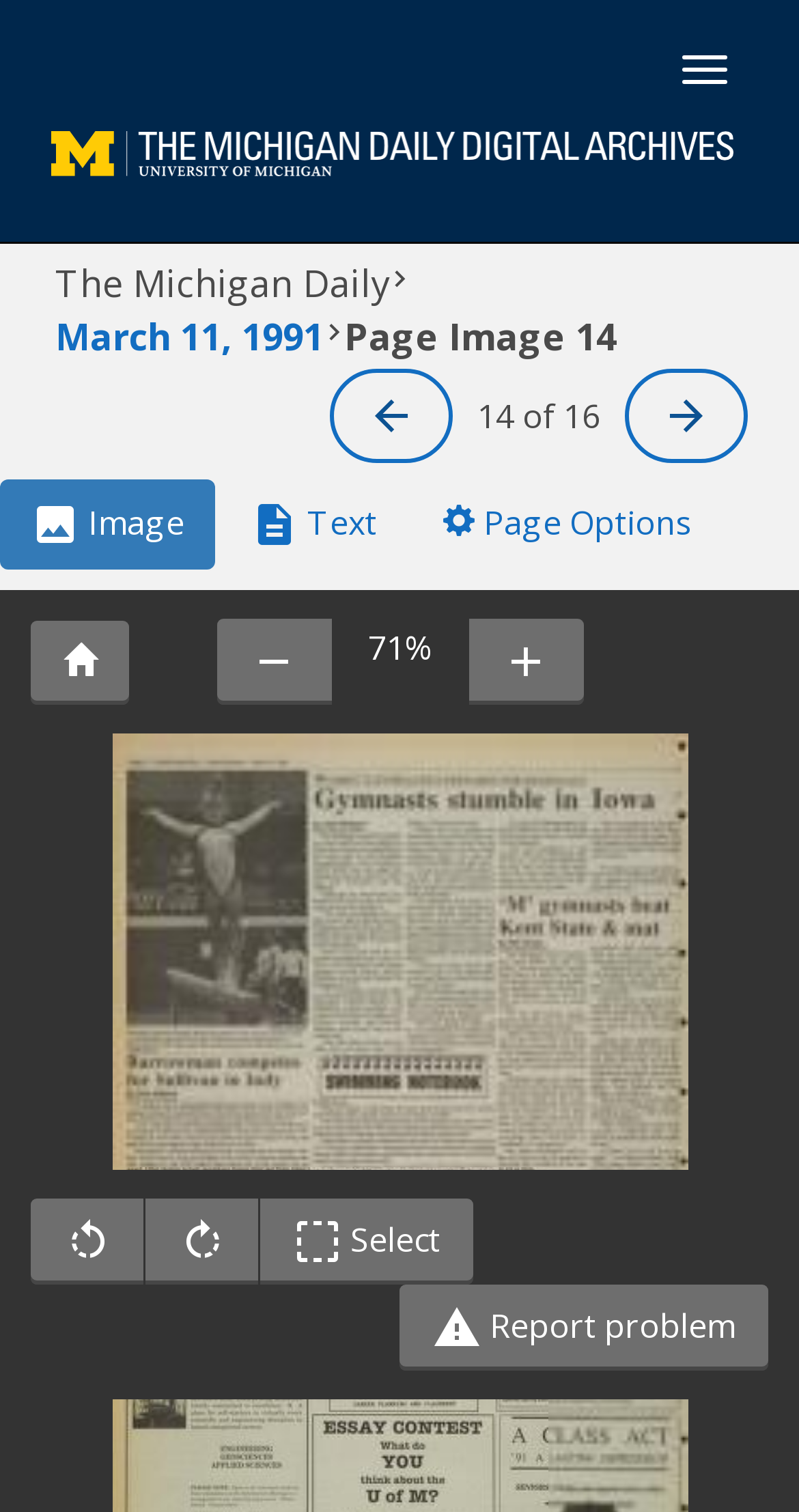Provide the bounding box coordinates for the area that should be clicked to complete the instruction: "Zoom out".

[0.271, 0.41, 0.414, 0.466]